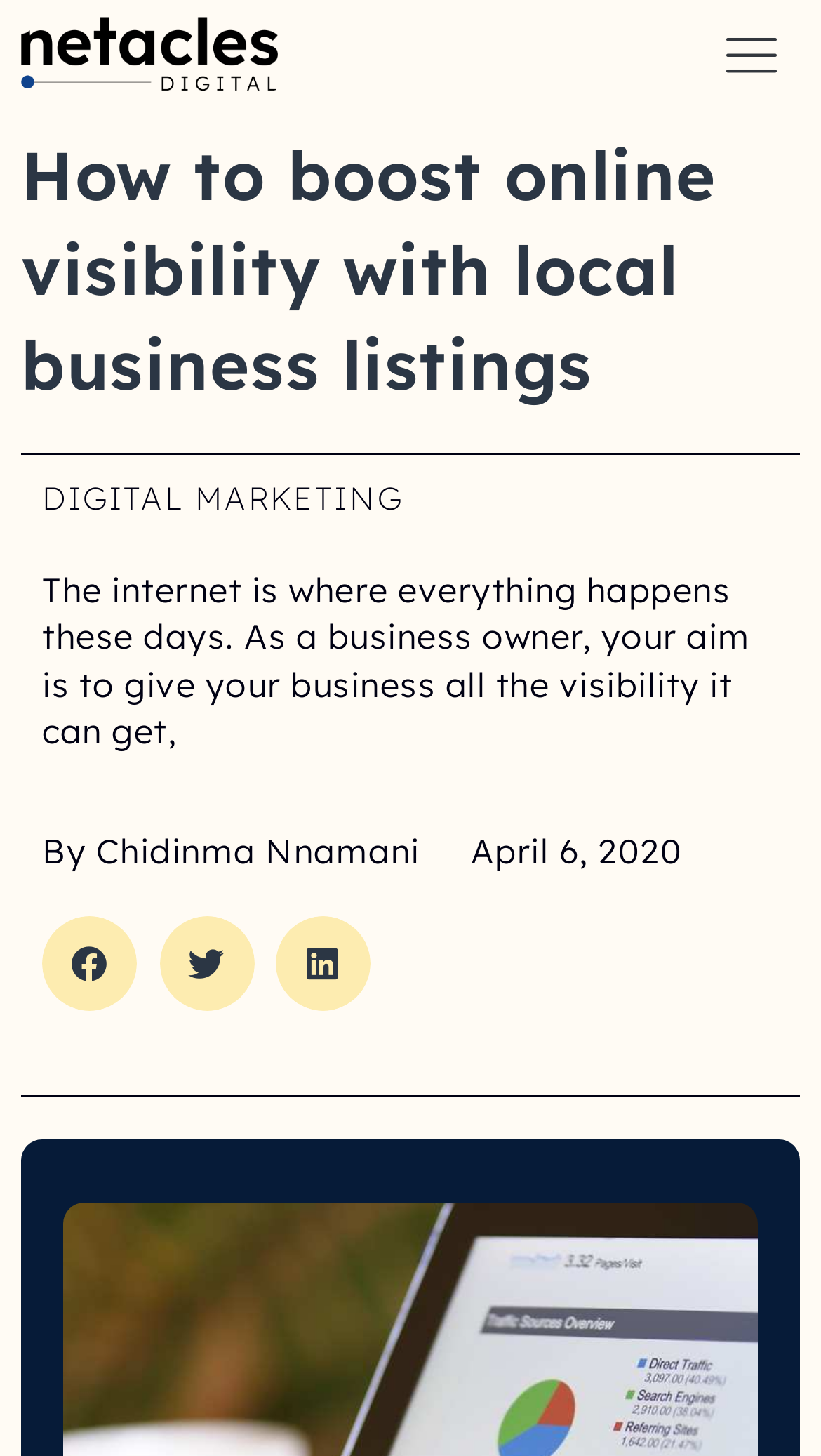Give a one-word or one-phrase response to the question:
What is the category of the article?

DIGITAL MARKETING